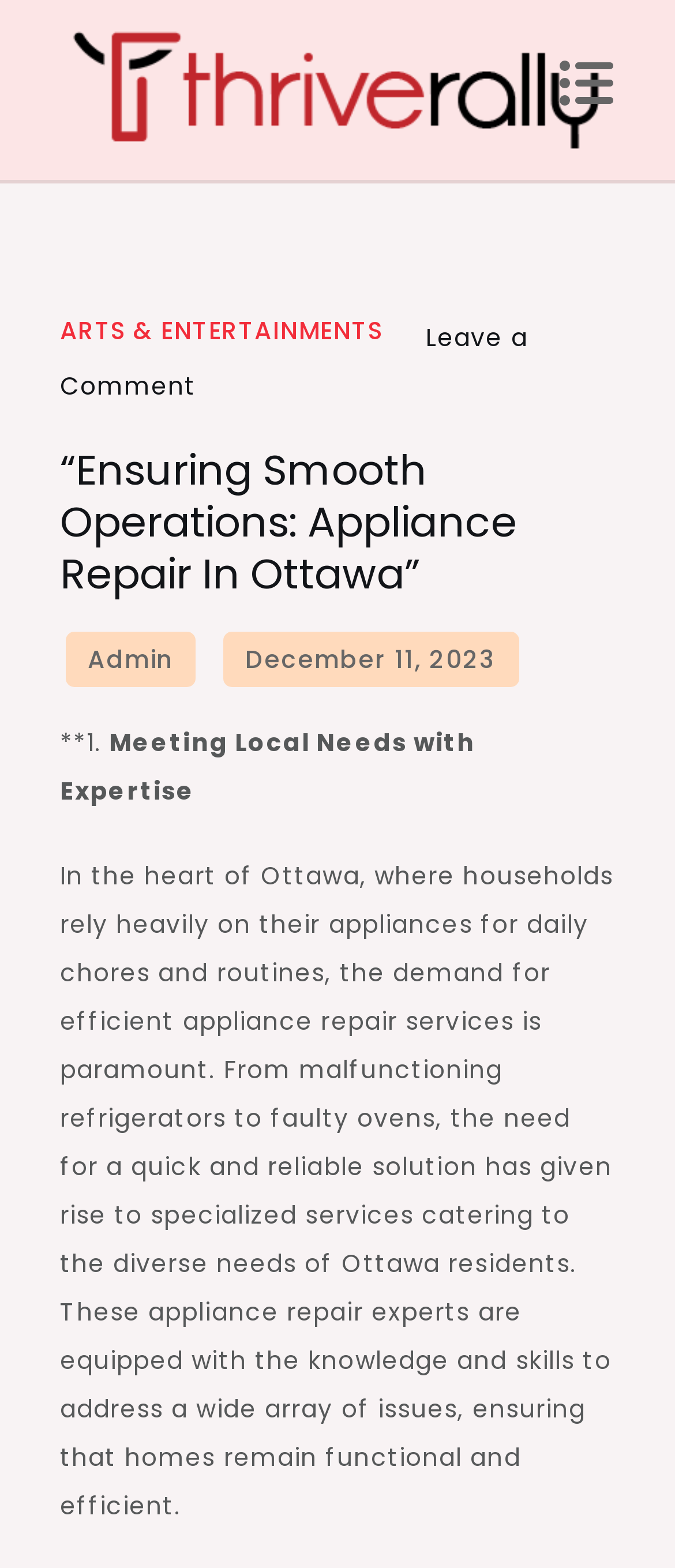Generate a thorough description of the webpage.

The webpage appears to be a blog post or article about appliance repair services in Ottawa. At the top of the page, there is a logo or image of "thriverally" on the left side, accompanied by a link to "Thrive rally" on the right side. Below this, there is a button with an icon on the right side of the page.

The main content of the page is divided into sections. The first section has a heading that reads "“Ensuring Smooth Operations: Appliance Repair In Ottawa”". Below this, there are links to "ARTS & ENTERTAINMENTS" and "Leave a Comment on “Ensuring Smooth Operations: Appliance Repair in Ottawa”".

The main article begins with a numbered list, with the first point being "Meeting Local Needs with Expertise". The text that follows describes the importance of efficient appliance repair services in Ottawa, where households rely heavily on their appliances. The article explains that specialized services have emerged to cater to the diverse needs of Ottawa residents, and that these experts are equipped to address a wide range of issues.

On the right side of the page, there are links to "Admin" and "December 11, 2023", with a timestamp below the latter.